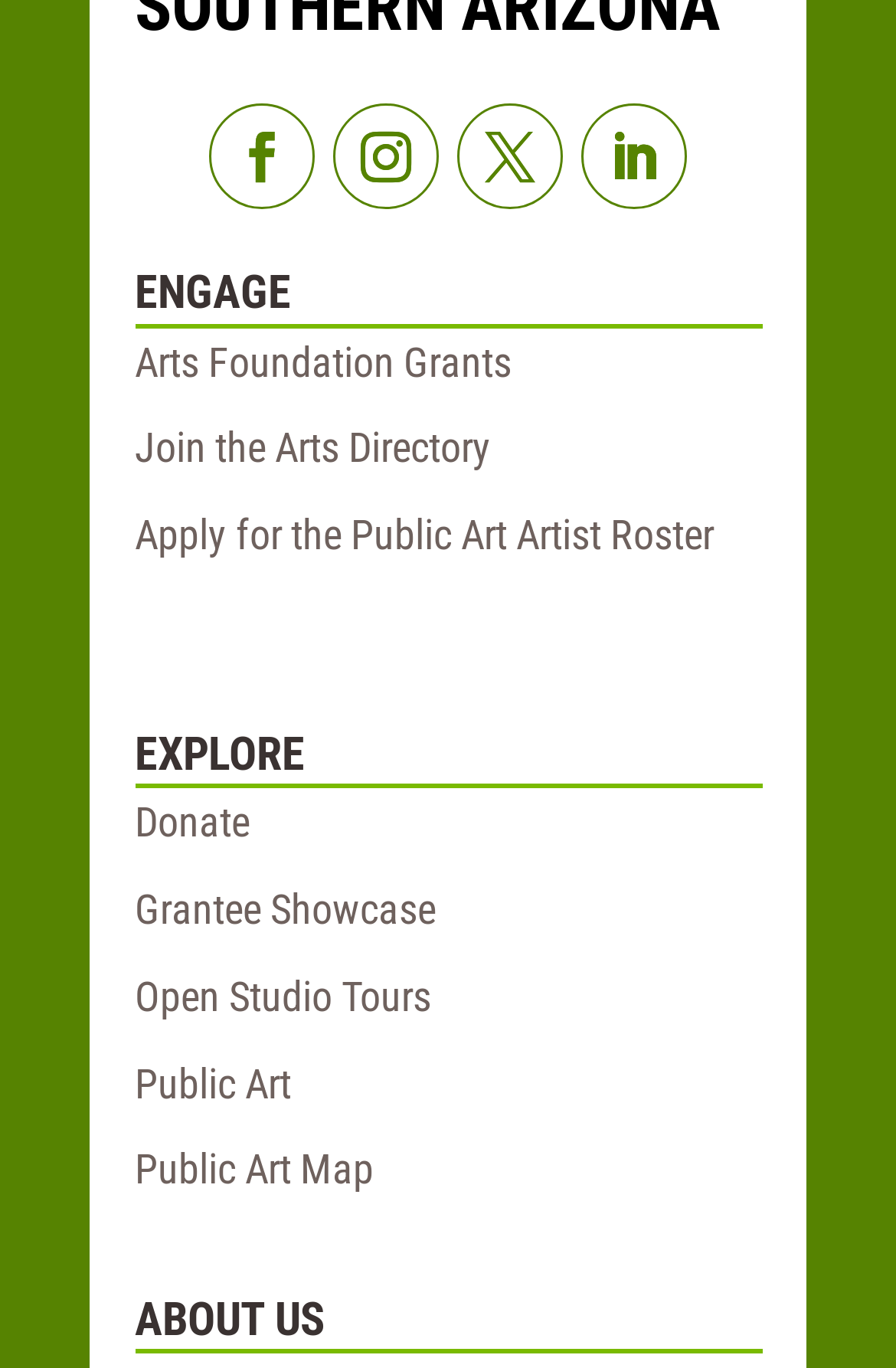Please specify the bounding box coordinates of the element that should be clicked to execute the given instruction: 'Click the ENGAGE button'. Ensure the coordinates are four float numbers between 0 and 1, expressed as [left, top, right, bottom].

[0.15, 0.194, 0.324, 0.234]